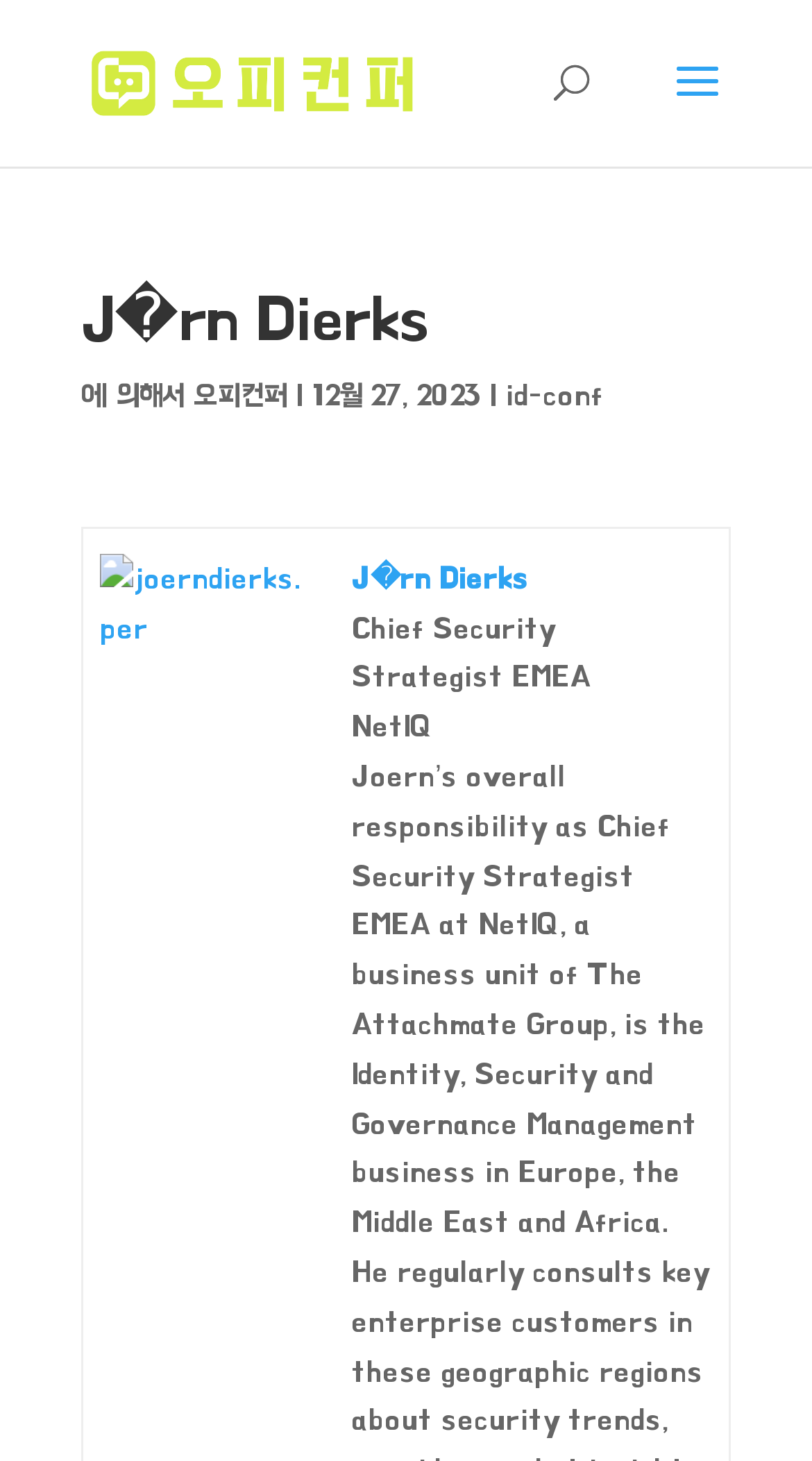What is the date mentioned on this webpage?
Give a single word or phrase answer based on the content of the image.

December 27, 2023